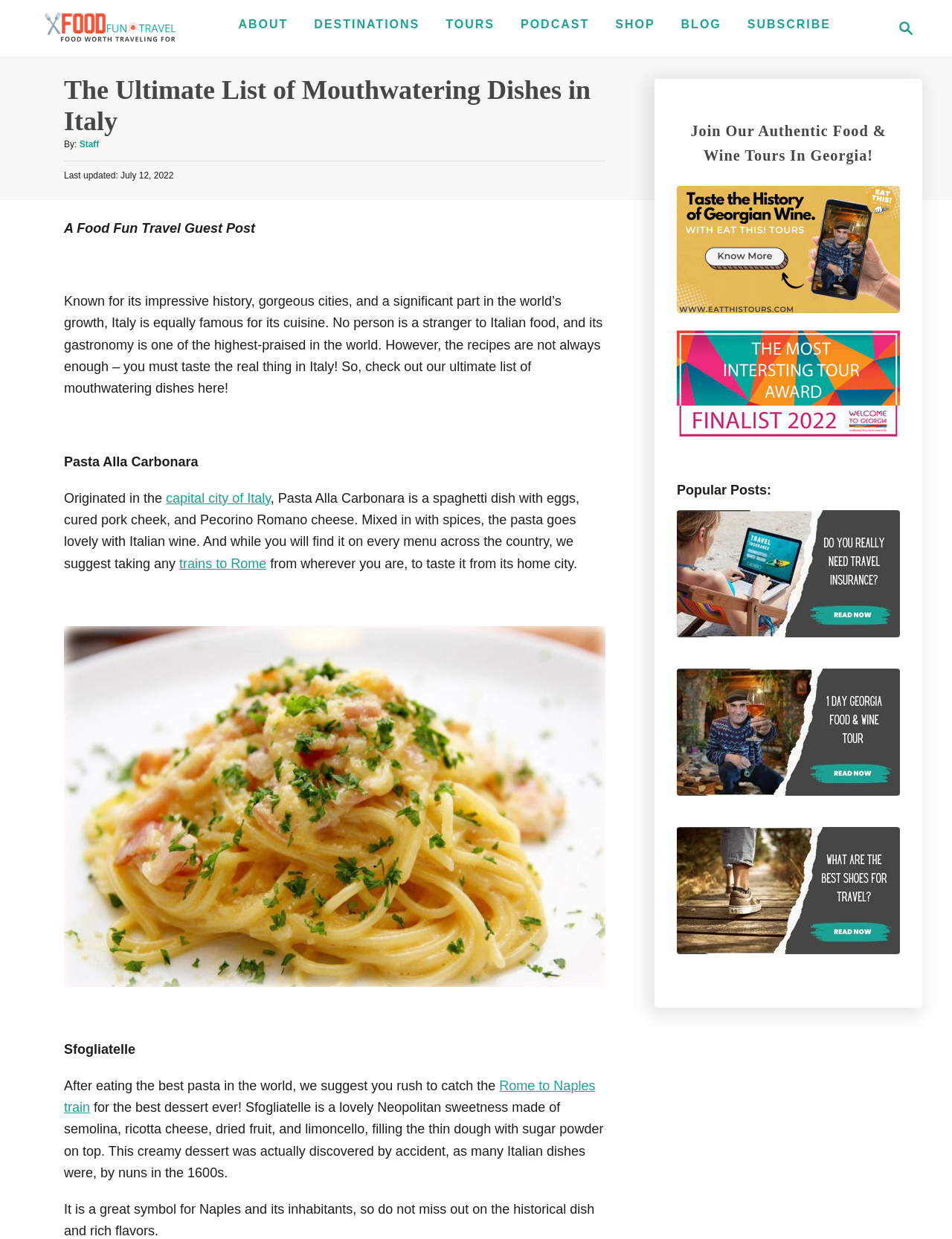Identify the bounding box coordinates of the section that should be clicked to achieve the task described: "Read the blog post".

[0.067, 0.06, 0.636, 0.11]